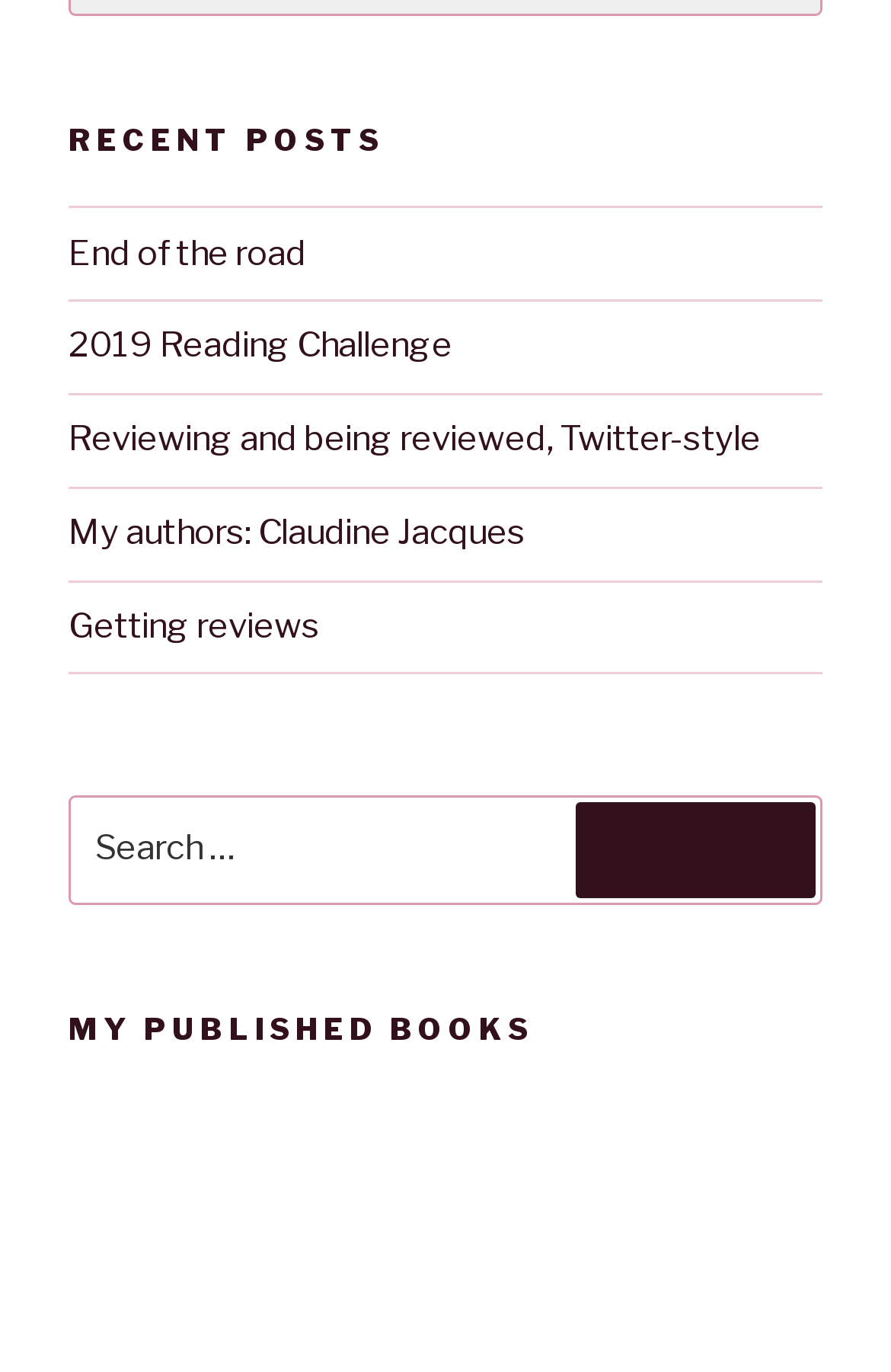Reply to the question below using a single word or brief phrase:
What is the purpose of the search box?

To search for something